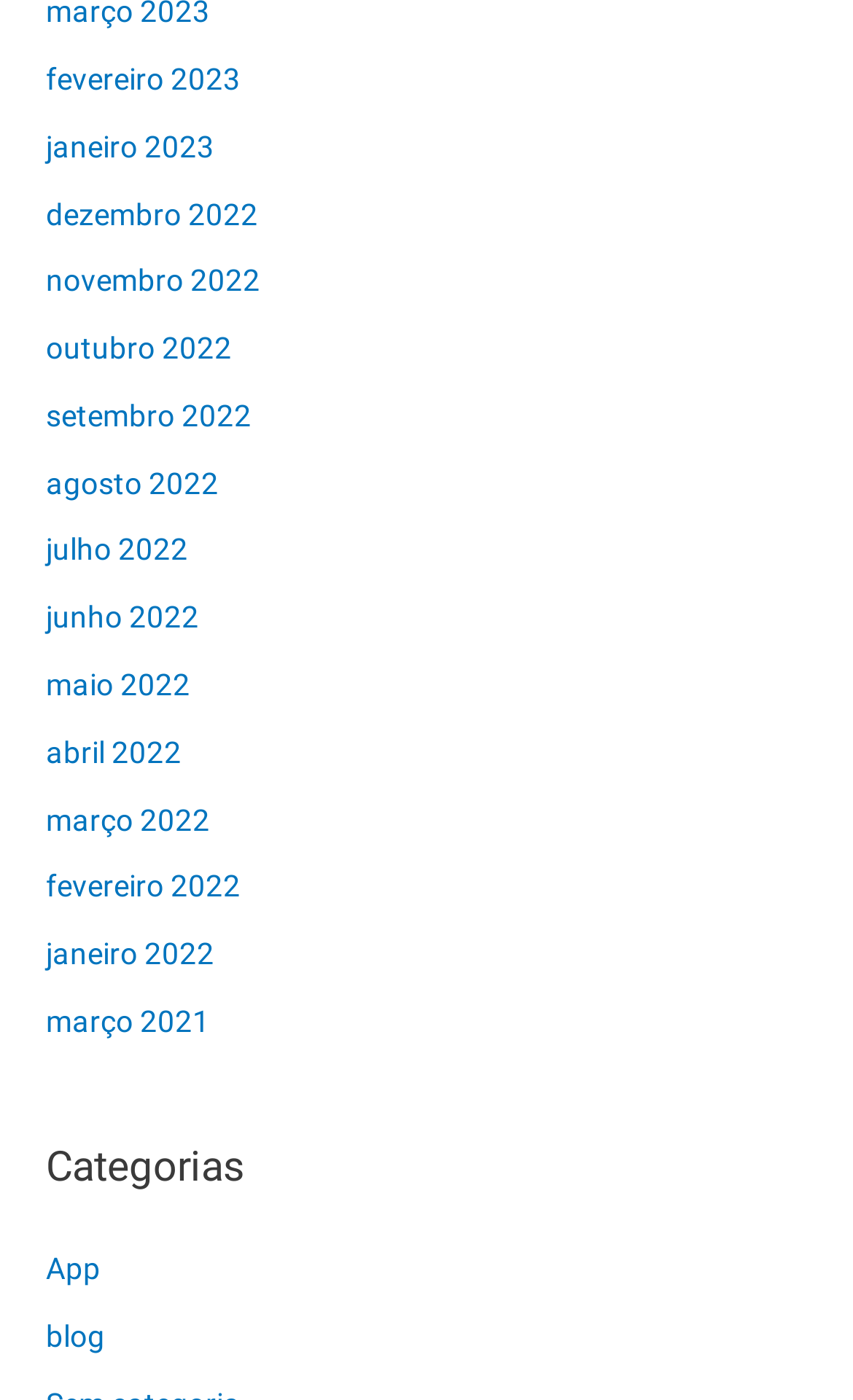How many categories are listed?
Refer to the image and give a detailed answer to the query.

I found the heading 'Categorias' and below it, I saw two links: 'App' and 'blog', which I assume are the two categories listed.